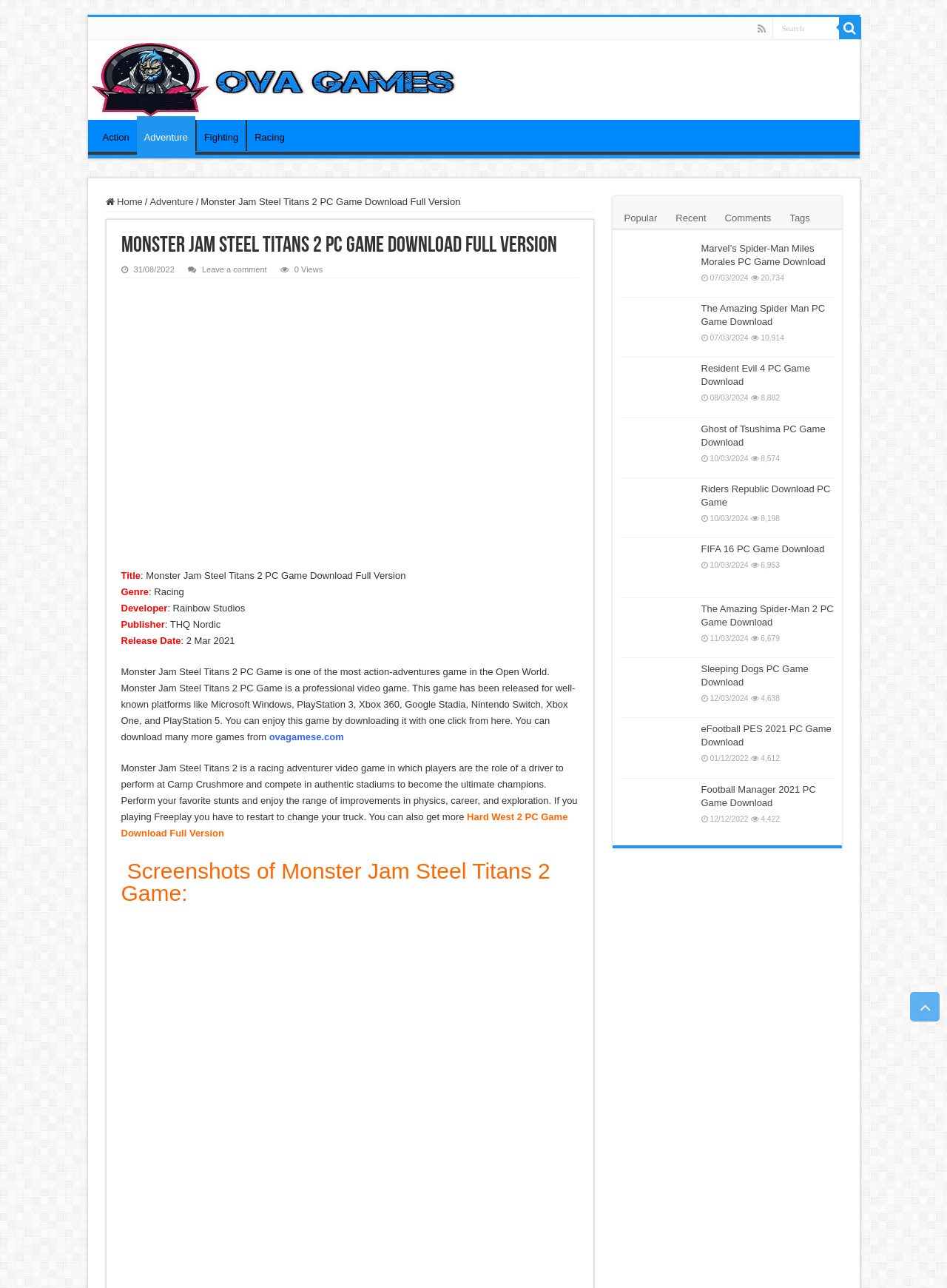Determine the bounding box coordinates of the clickable region to carry out the instruction: "View Marvel's Spider Man Miles Morales game details".

[0.654, 0.188, 0.732, 0.227]